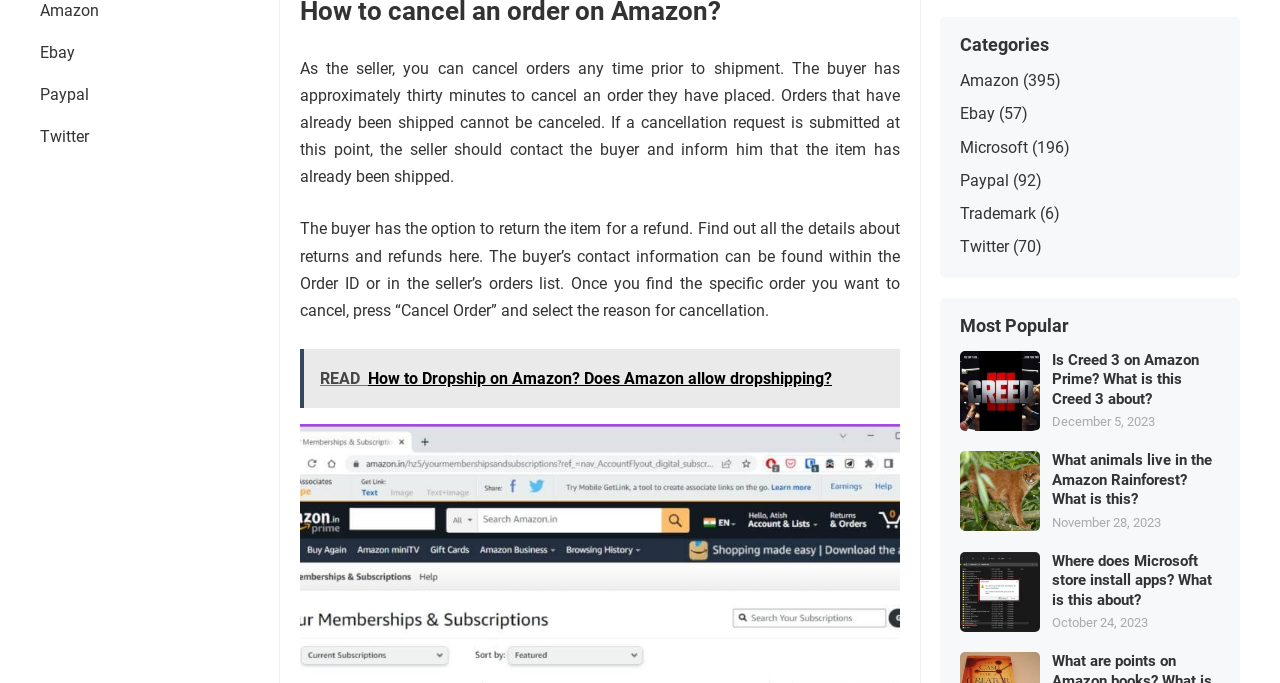Please determine the bounding box coordinates for the UI element described here. Use the format (top-left x, top-left y, bottom-right x, bottom-right y) with values bounded between 0 and 1: Ebay

[0.75, 0.153, 0.777, 0.181]